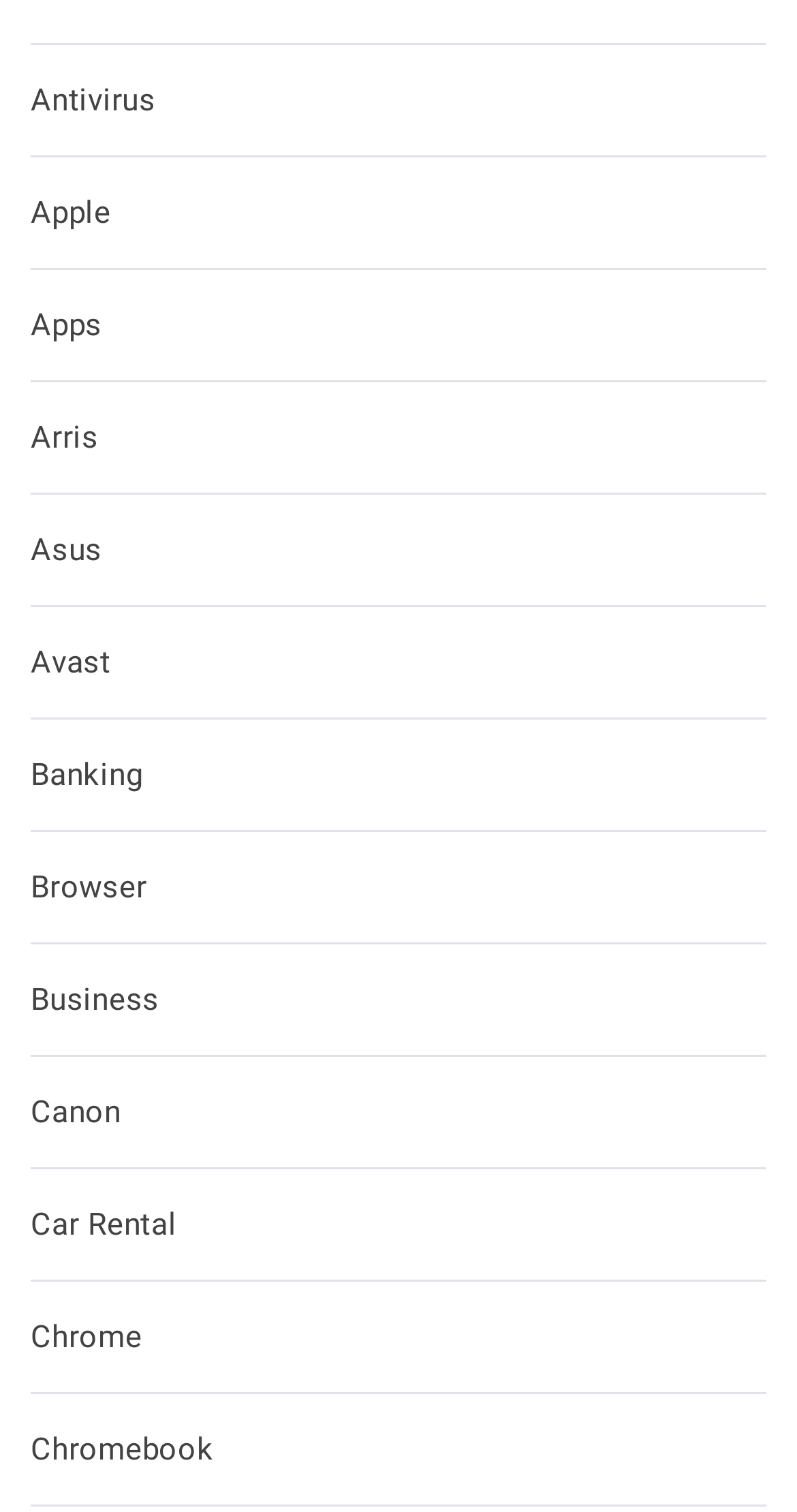Find the bounding box coordinates of the clickable area required to complete the following action: "Browse Chrome".

[0.038, 0.872, 0.178, 0.897]